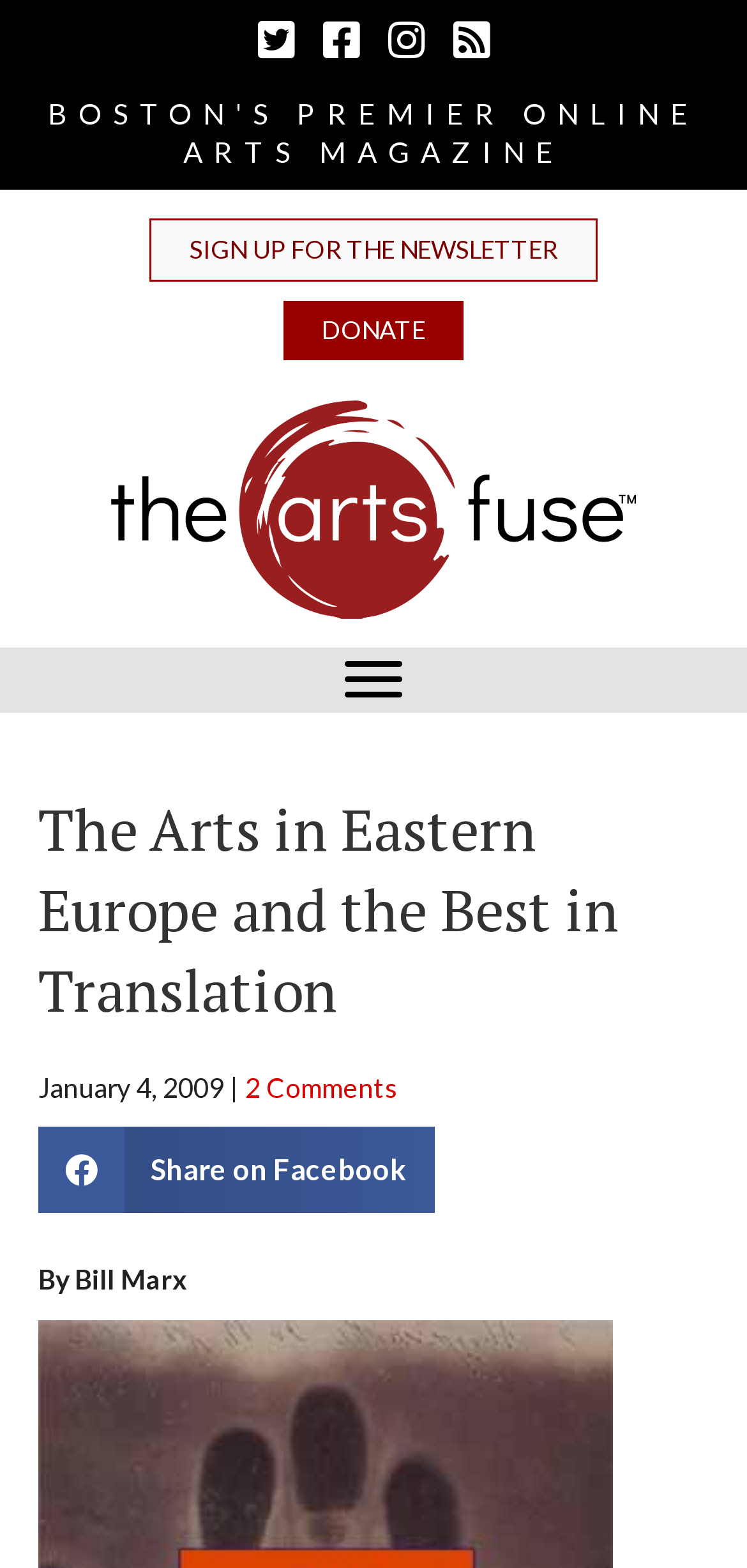Provide a thorough summary of the webpage.

The webpage is an article page from "The Arts Fuse" website. At the top left, there is a logo of "The Arts Fuse" accompanied by a link to the logo. Below the logo, there are three buttons: "Sign Up for the Newsletter", "Donate", and "Menu". The "Sign Up for the Newsletter" button is located at the top center, with the text "SIGN UP FOR THE NEWSLETTER" written on it. The "Donate" button is positioned to the right of the "Sign Up for the Newsletter" button, with the text "DONATE" on it. The "Menu" button is located at the top right.

Below these buttons, there is a heading that reads "The Arts in Eastern Europe and the Best in Translation". The date "January 4, 2009" is written below the heading, followed by a vertical line and a "Share on Facebook" link. The author's name, "By Bill Marx", is mentioned at the bottom of this section.

The overall structure of the webpage is divided into sections, with clear headings and concise text. The layout is organized, making it easy to navigate and read the content.